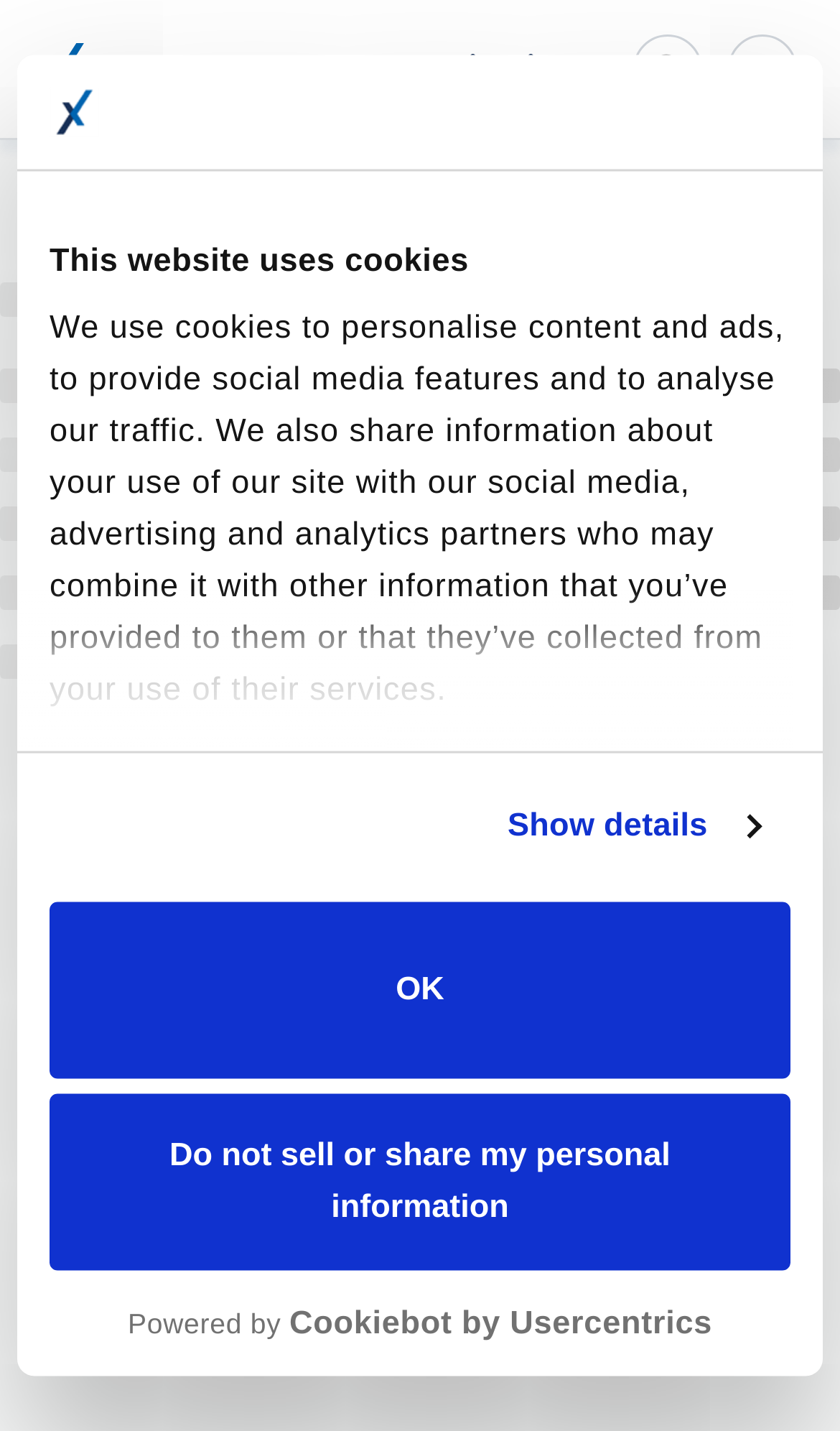Summarize the webpage with a detailed and informative caption.

The webpage appears to be a cookie consent dialog with a modal window that occupies most of the screen. At the top of the modal window, there is a logo image, and below it, a tab panel labeled "Consent" takes up most of the space. Within the tab panel, there is a heading that reads "This website uses cookies" followed by a paragraph of text that explains the website's cookie policy.

Below the paragraph, there is a link labeled "Show details". Further down, there are two buttons: "Do not sell or share my personal information" and "OK". At the very bottom of the modal window, there is a link with a logo that opens in a new window, accompanied by the text "Powered by Cookiebot by Usercentrics".

Outside of the modal window, there is a small logo image at the top left corner of the screen, and a "Sign in" button at the top center. There are also two small images at the top right corner, one of which appears to be a menu icon. Below the modal window, there is a layout table that spans the full width of the screen, containing a heading, but its contents are not specified.